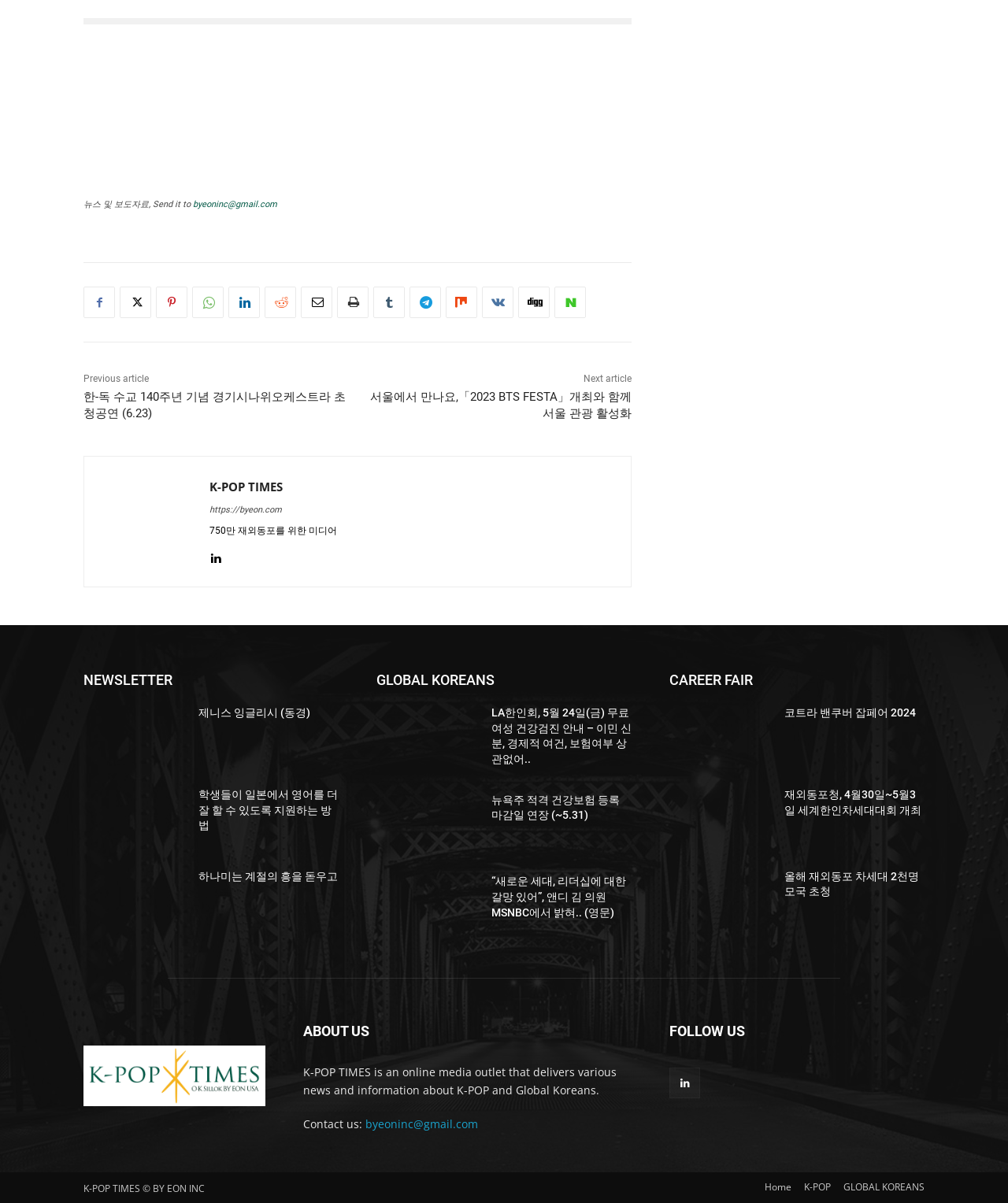Please specify the bounding box coordinates of the clickable region necessary for completing the following instruction: "Contact us via email". The coordinates must consist of four float numbers between 0 and 1, i.e., [left, top, right, bottom].

[0.362, 0.928, 0.474, 0.94]